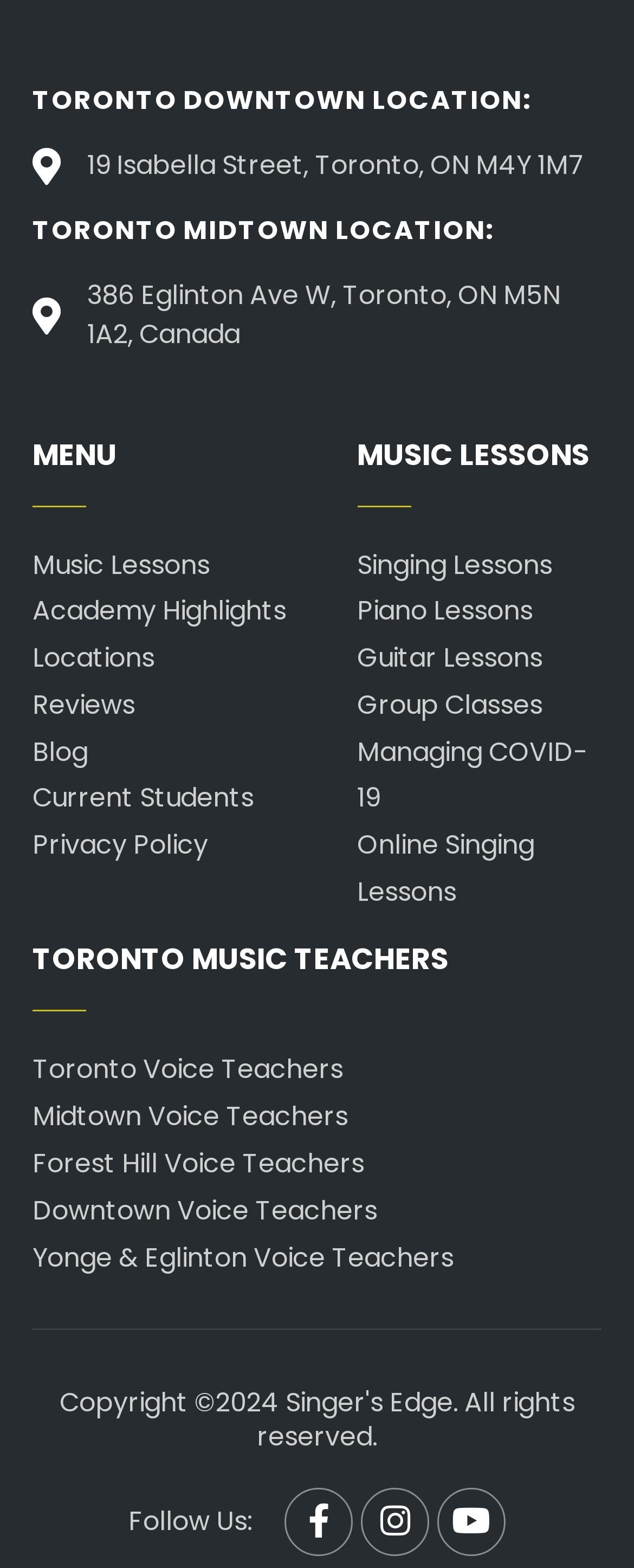Indicate the bounding box coordinates of the clickable region to achieve the following instruction: "View Toronto Downtown location details."

[0.051, 0.093, 0.949, 0.118]